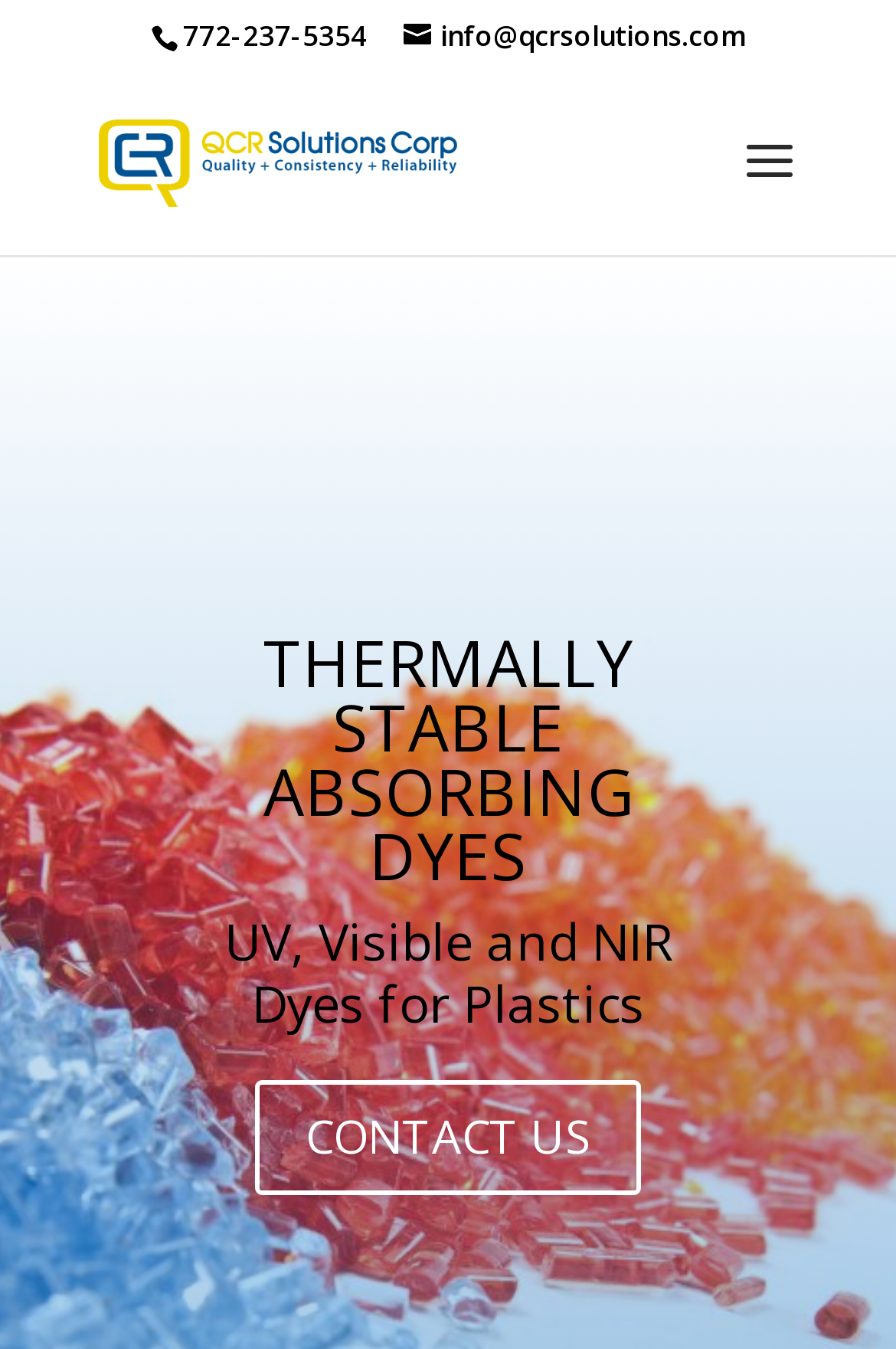Carefully examine the image and provide an in-depth answer to the question: What is the company name?

I found the company name by looking at the top section of the webpage, where the company logo and name are usually placed. The company name is displayed as a link element, and it is also associated with an image element.